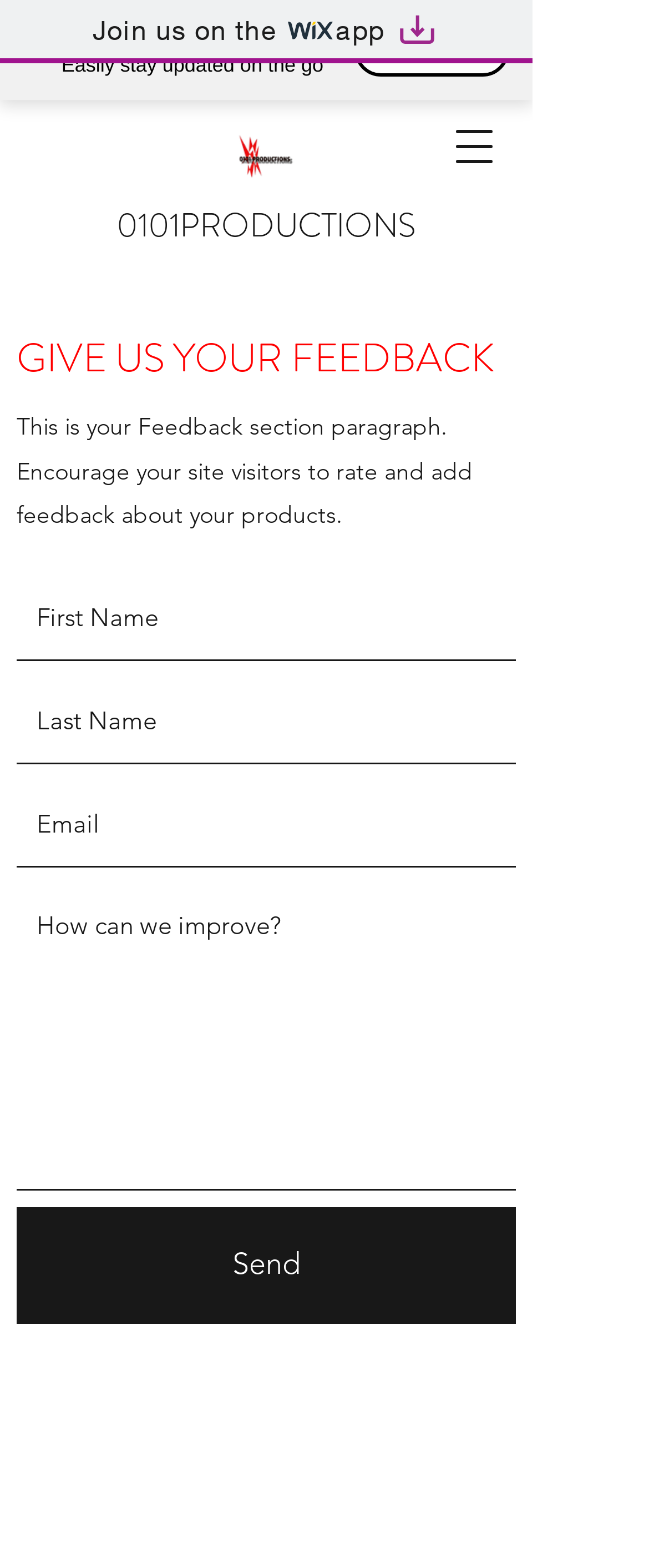Can you locate the main headline on this webpage and provide its text content?

GIVE US YOUR FEEDBACK